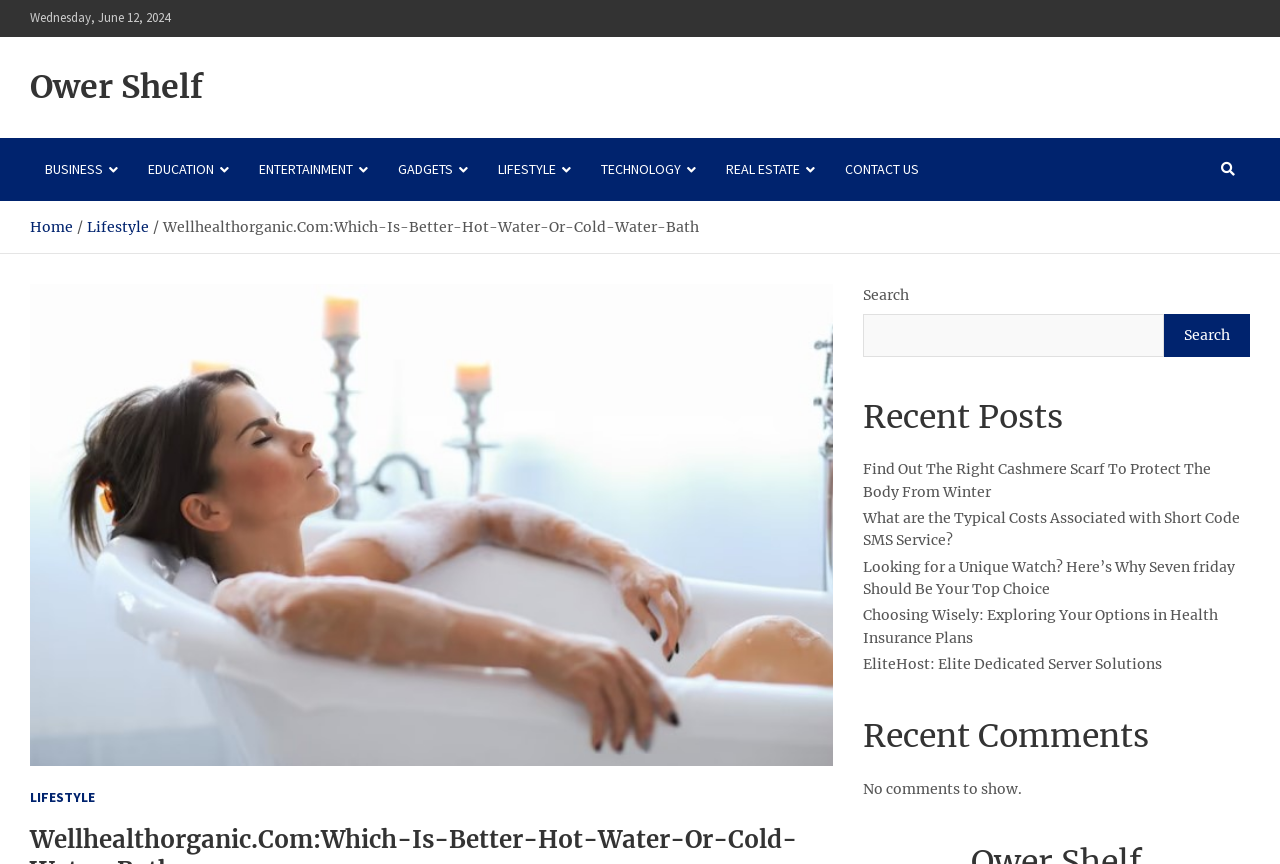Please indicate the bounding box coordinates of the element's region to be clicked to achieve the instruction: "Learn about the 'TRAIL SPONSORS'". Provide the coordinates as four float numbers between 0 and 1, i.e., [left, top, right, bottom].

None